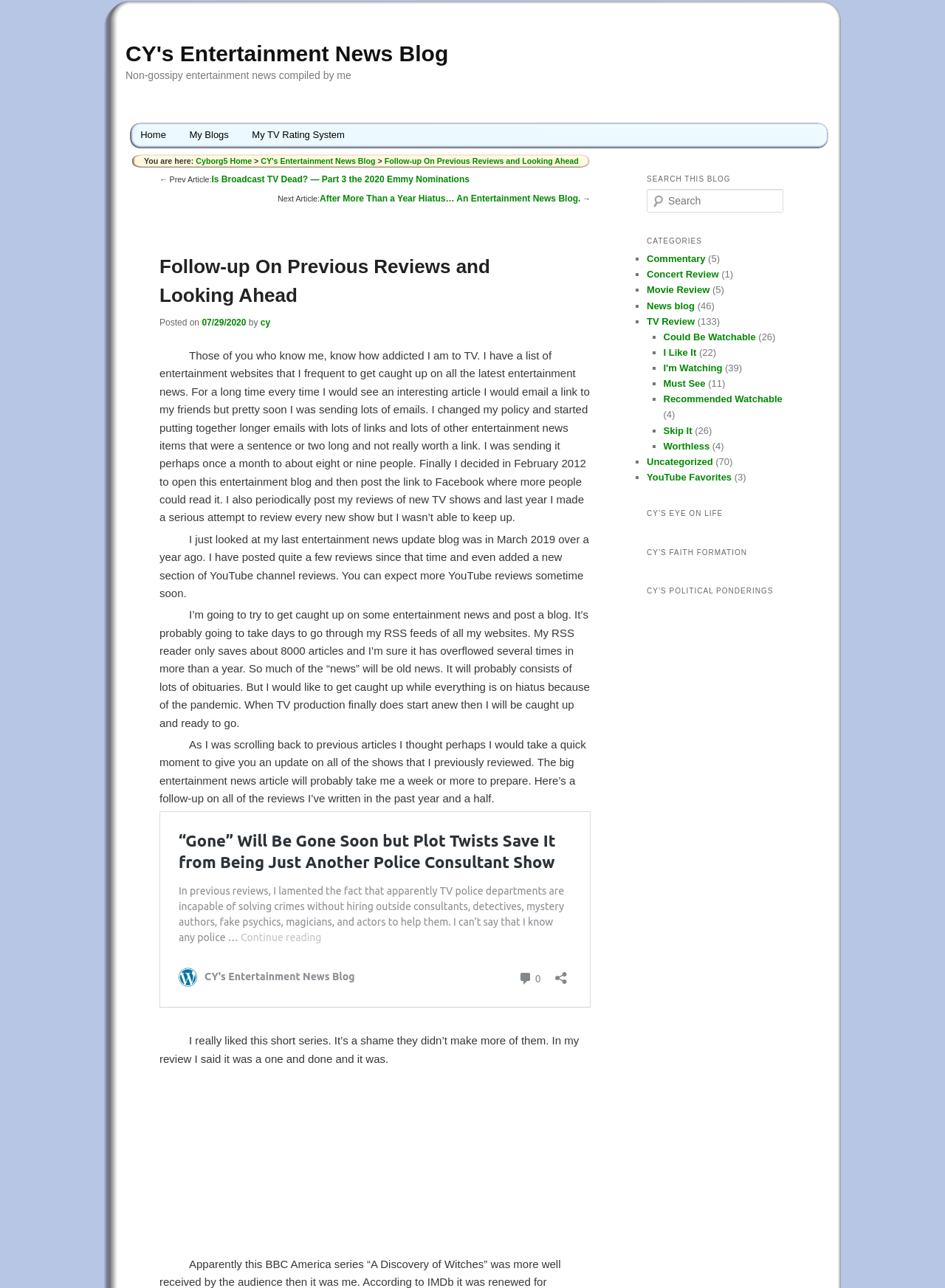Generate a detailed explanation of the webpage's features and information.

The webpage is a blog post titled "Follow-up On Previous Reviews and Looking Ahead" on CY's Entertainment News Blog. At the top of the page, there is a heading with the blog's title and a link to the homepage. Below that, there is a brief description of the blog, which is a non-gossipy entertainment news blog compiled by the author.

The main content of the page is divided into several sections. The first section is an introduction where the author explains how they started the blog to share entertainment news with friends and eventually decided to post it publicly. The author also mentions that they haven't posted an update in over a year and plans to catch up on entertainment news during the pandemic hiatus.

The next section is a follow-up on previous reviews of TV shows. The author provides updates on the shows they previously reviewed, including "Gone" and "Witches". There are also two iframes embedded in this section, which likely contain additional content related to the shows.

On the right side of the page, there is a complementary section with several links and categories. There is a search bar at the top, followed by a list of categories, including Commentary, Concert Review, Movie Review, News blog, TV Review, and others. Each category has a number in parentheses, indicating the number of posts in that category. There are also links to specific ratings, such as "I Like It", "Must See", and "Skip It", which likely correspond to the author's ratings of TV shows.

At the bottom of the page, there are links to previous and next articles, as well as a link to the homepage. Overall, the webpage is a personal blog post with a mix of introductory text, updates on previous reviews, and links to related content and categories.